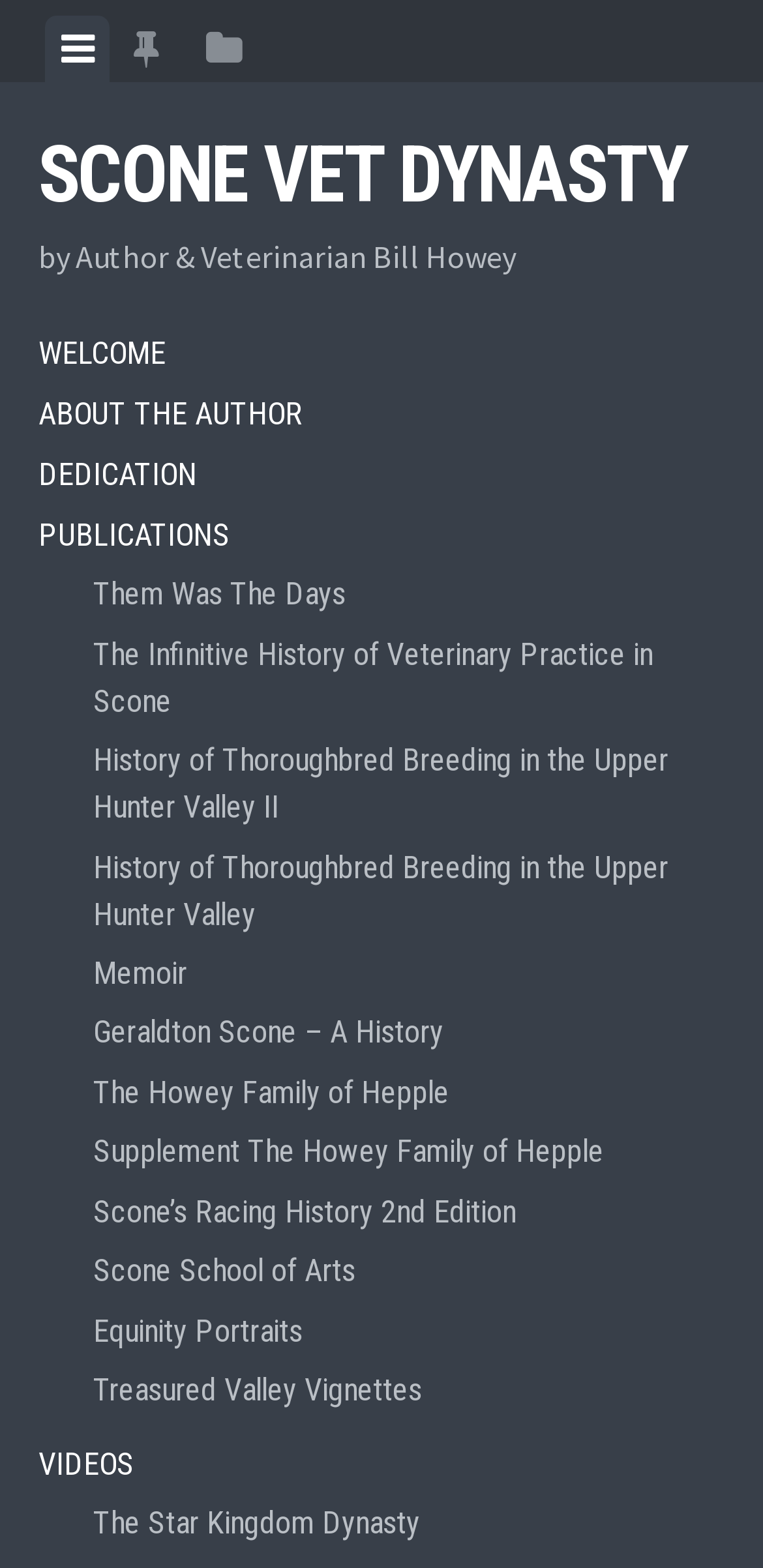Please find the bounding box for the UI component described as follows: "PUBLICATIONS".

[0.05, 0.322, 0.95, 0.36]